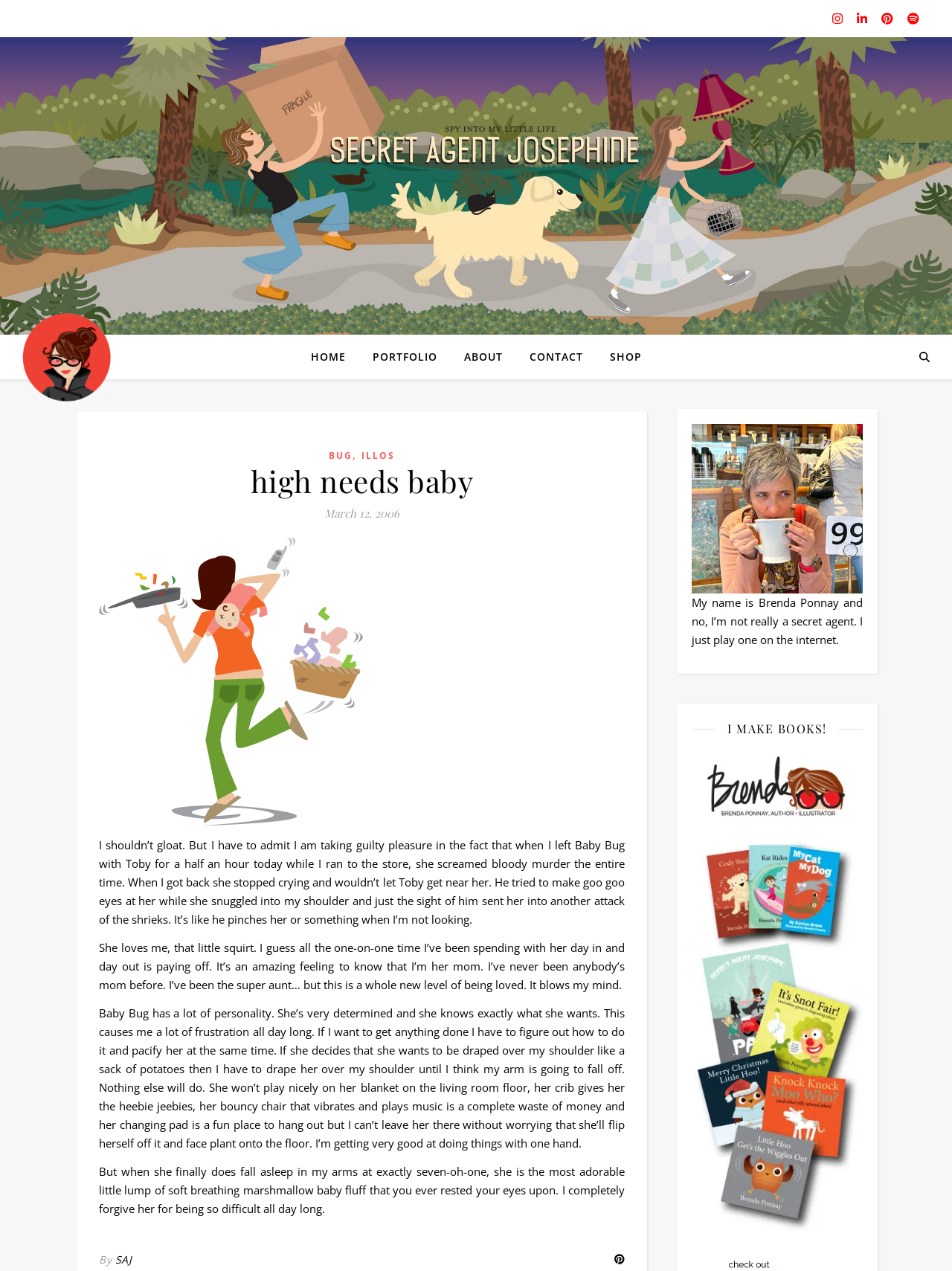Find the bounding box coordinates for the UI element whose description is: "alt="brendaponnay.com link"". The coordinates should be four float numbers between 0 and 1, in the format [left, top, right, bottom].

[0.727, 0.589, 0.906, 0.649]